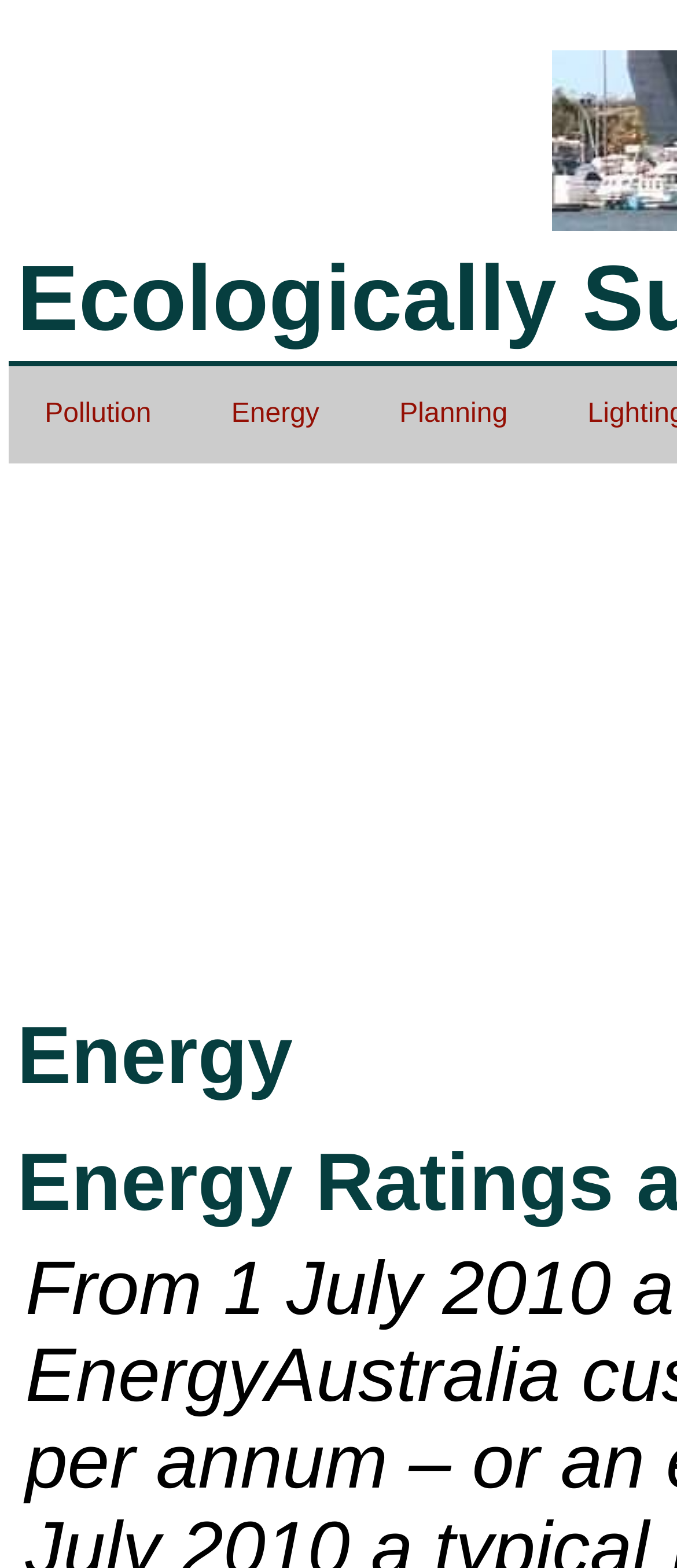Determine the webpage's heading and output its text content.

Ecologically Sustainable Sydney